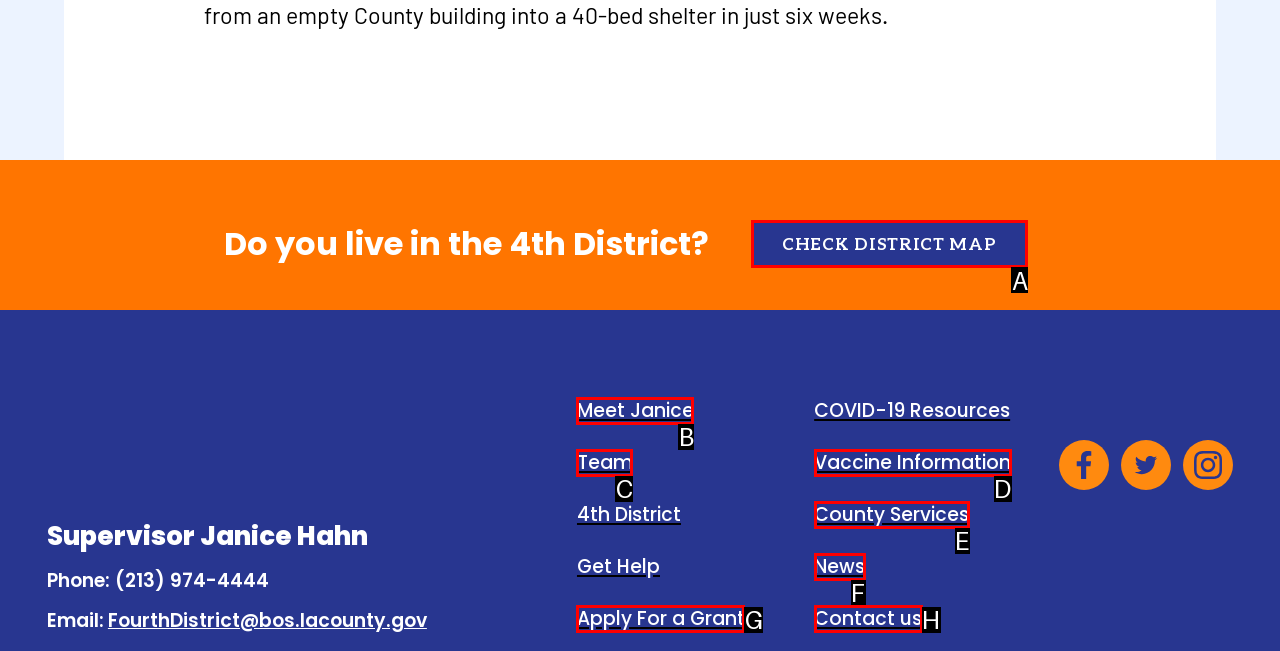Determine the HTML element to click for the instruction: Check district map.
Answer with the letter corresponding to the correct choice from the provided options.

A